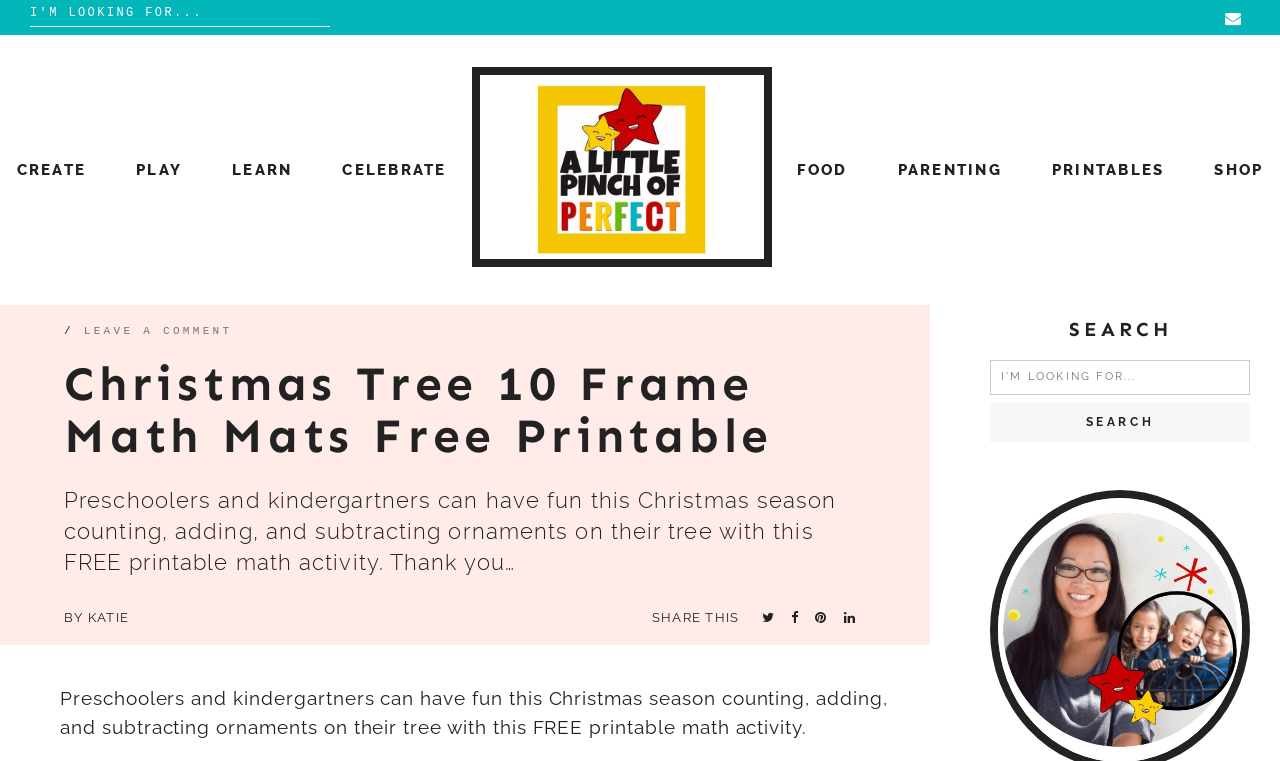Respond to the question with just a single word or phrase: 
What type of activity is being described?

Math activity